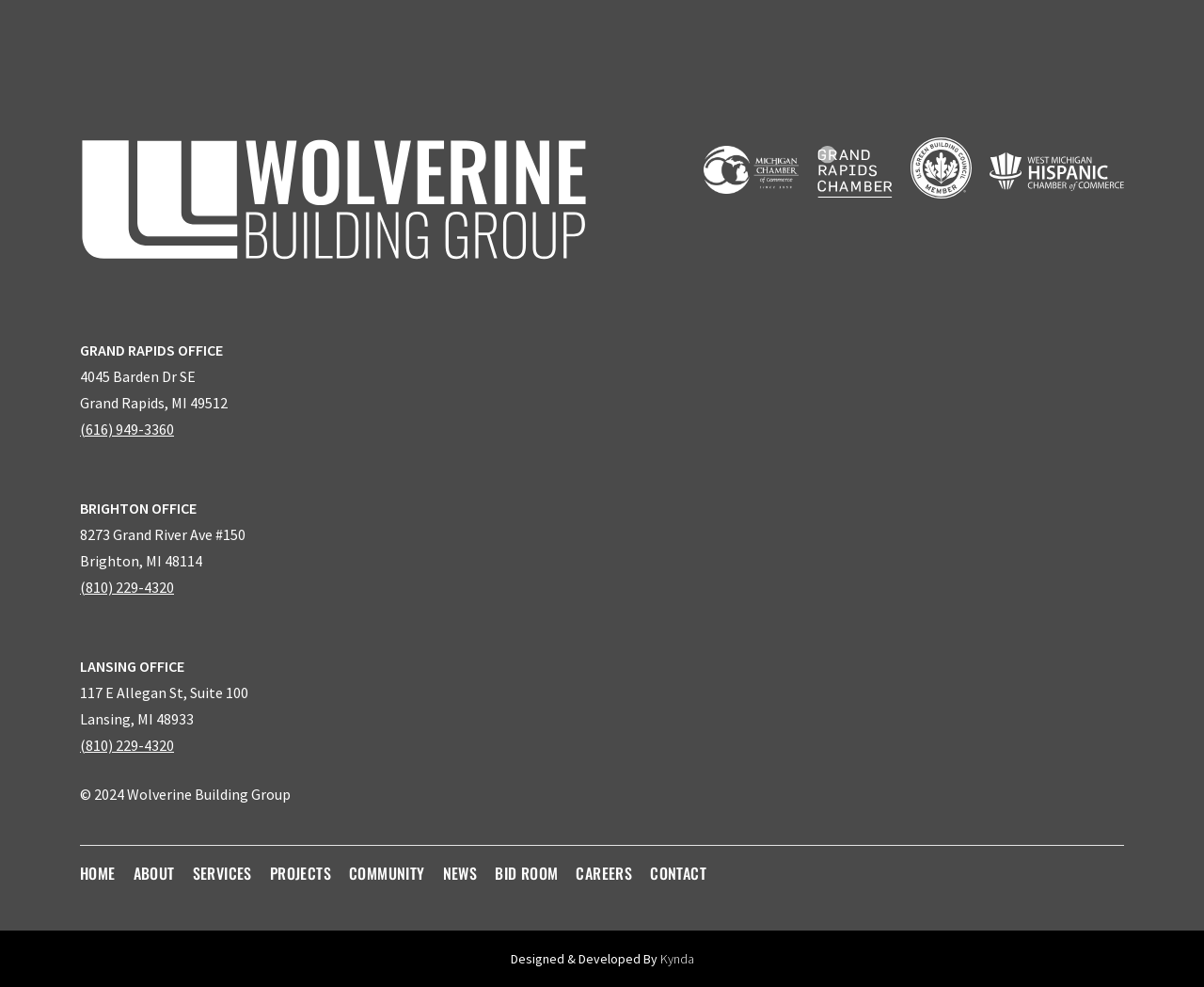What is the phone number of the Grand Rapids office?
Based on the visual content, answer with a single word or a brief phrase.

(616) 949-3360